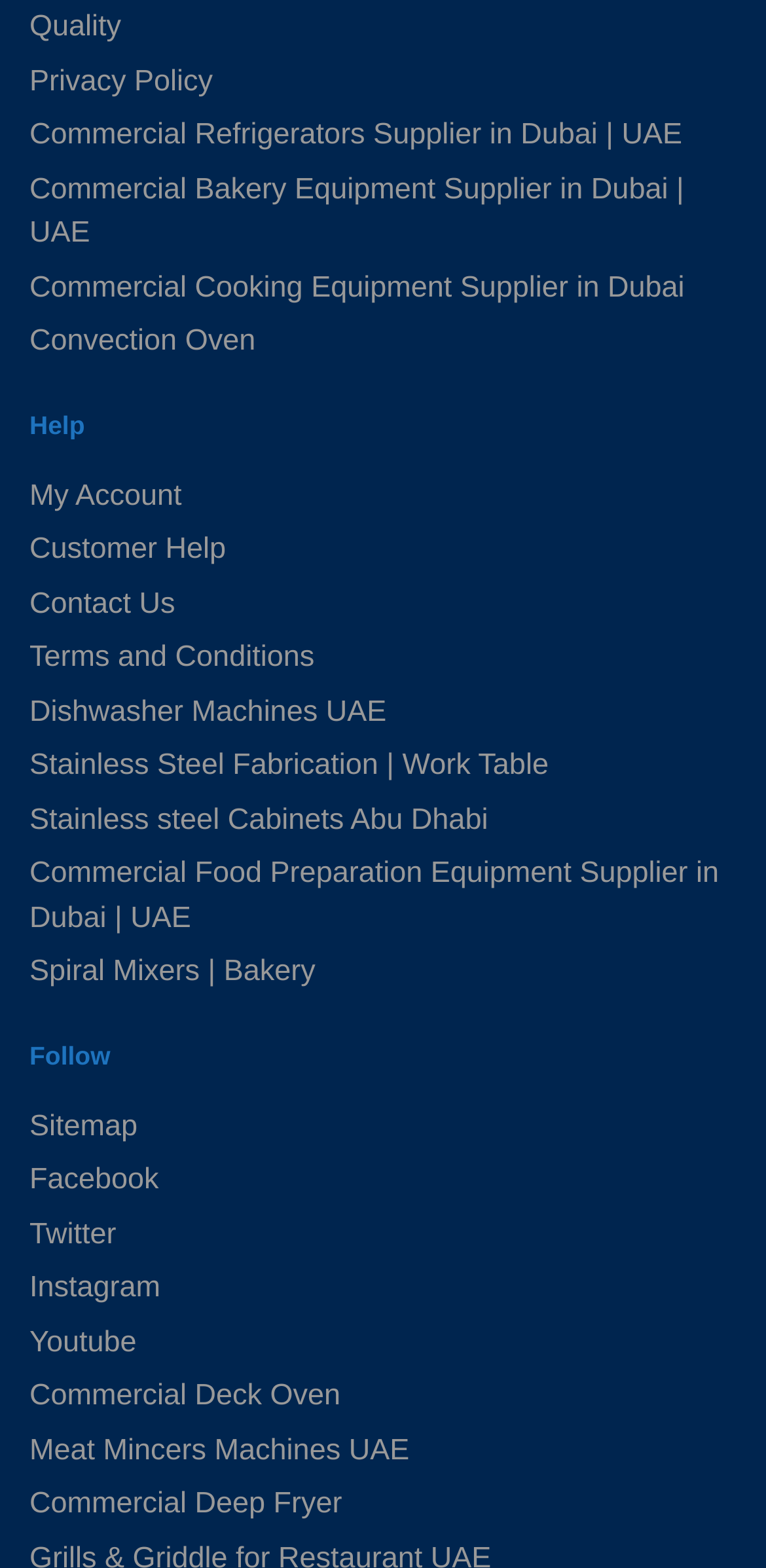Reply to the question with a single word or phrase:
What is the first link on the webpage?

Quality